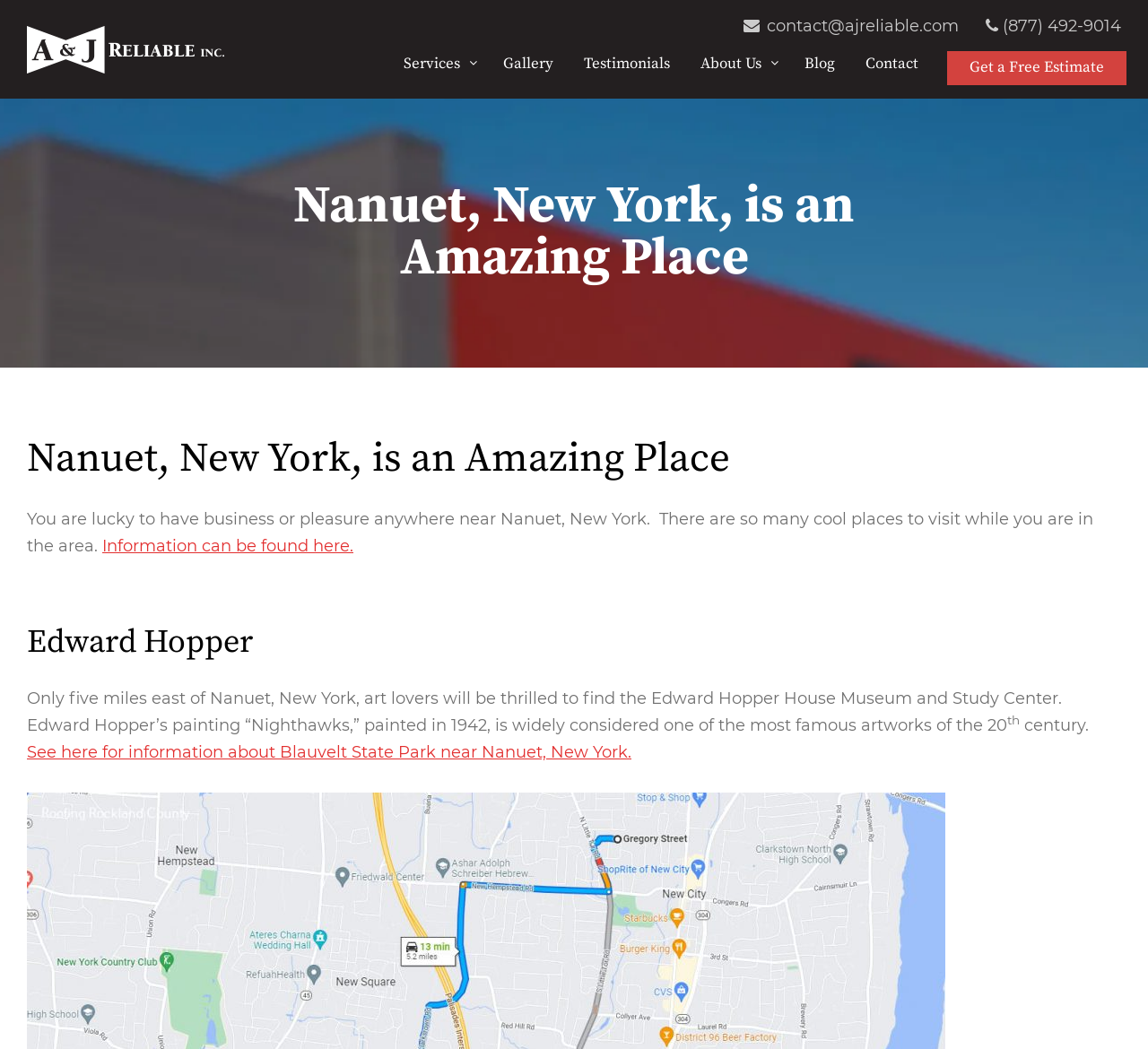Identify the bounding box coordinates of the region I need to click to complete this instruction: "Click the link to contact".

[0.648, 0.013, 0.835, 0.039]